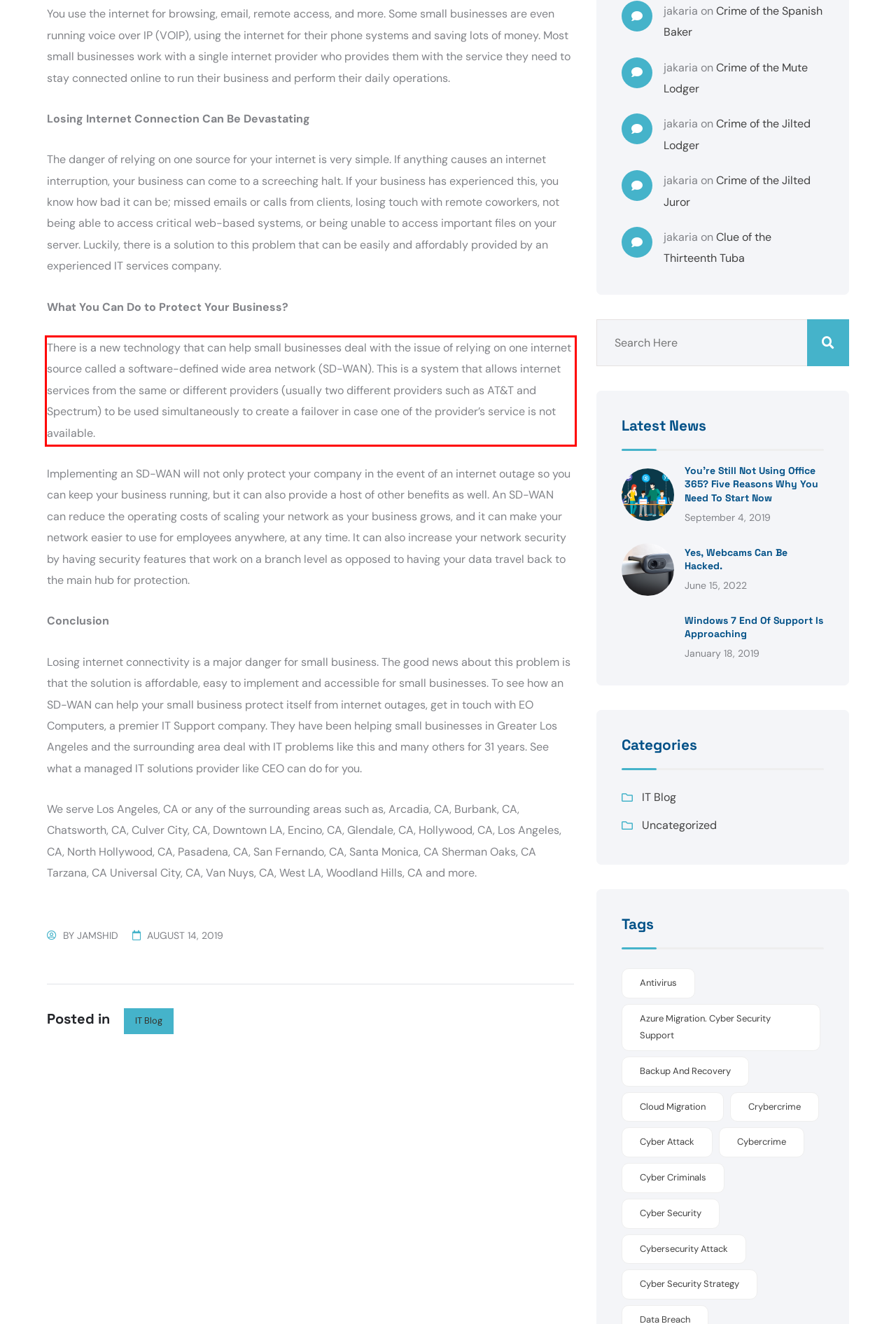You are given a screenshot of a webpage with a UI element highlighted by a red bounding box. Please perform OCR on the text content within this red bounding box.

There is a new technology that can help small businesses deal with the issue of relying on one internet source called a software-defined wide area network (SD-WAN). This is a system that allows internet services from the same or different providers (usually two different providers such as AT&T and Spectrum) to be used simultaneously to create a failover in case one of the provider’s service is not available.